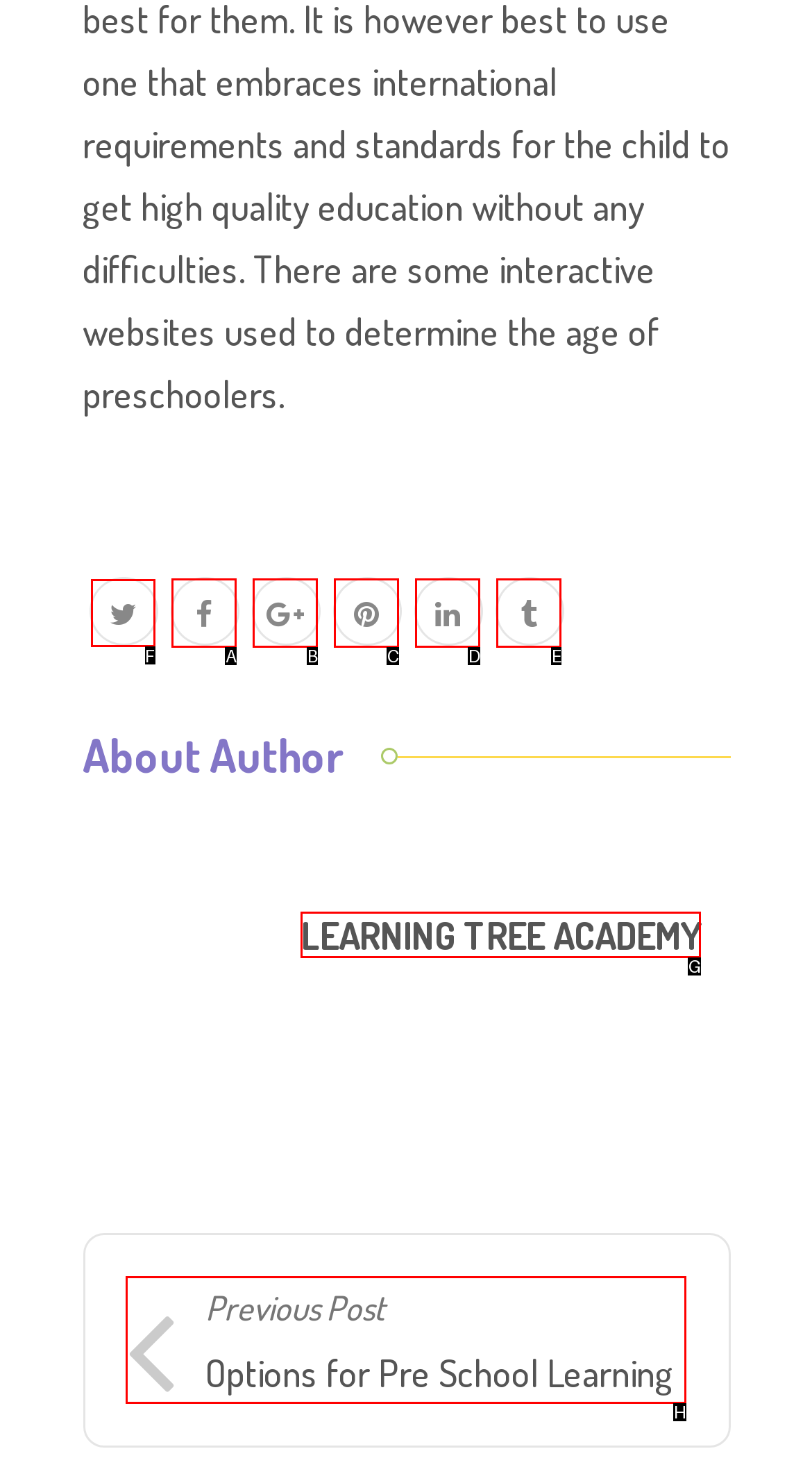Tell me which option I should click to complete the following task: click on facebook icon Answer with the option's letter from the given choices directly.

F